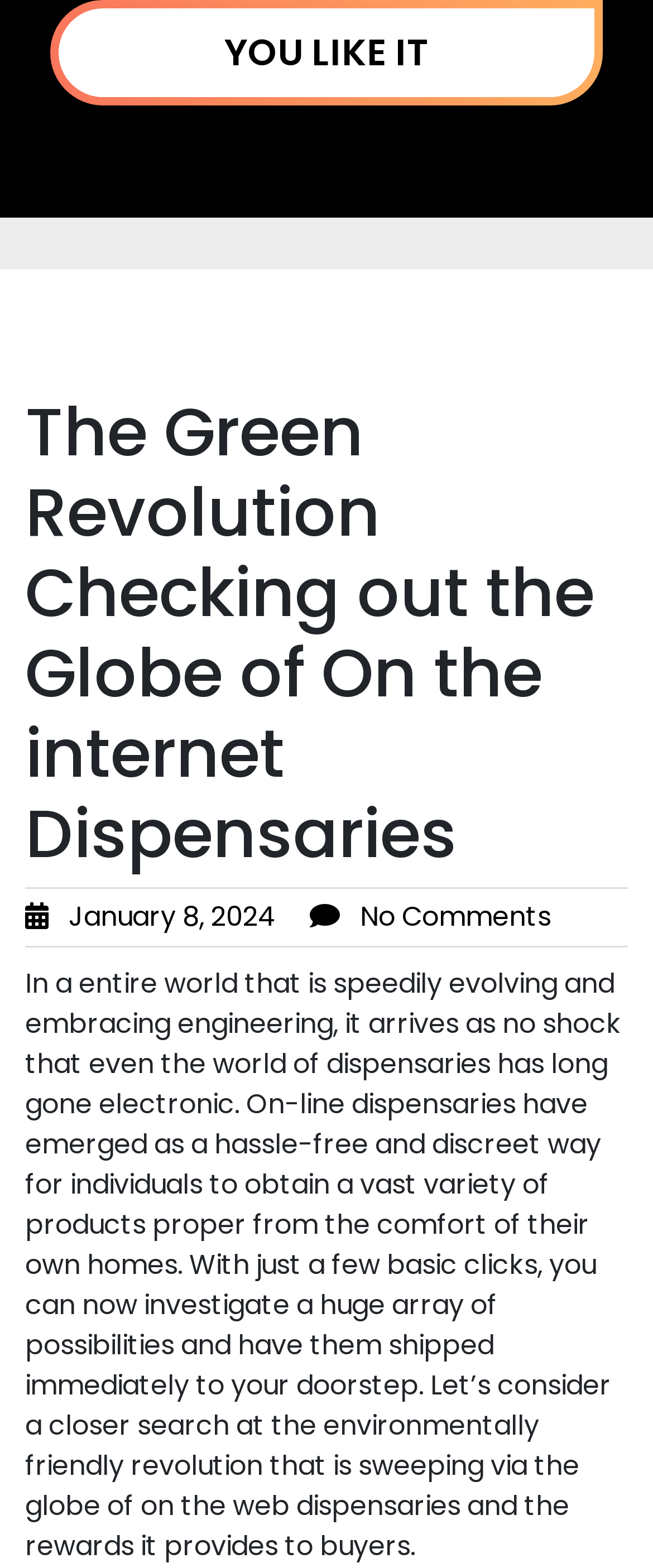Determine the main headline from the webpage and extract its text.

The Green Revolution Checking out the Globe of On the internet Dispensaries